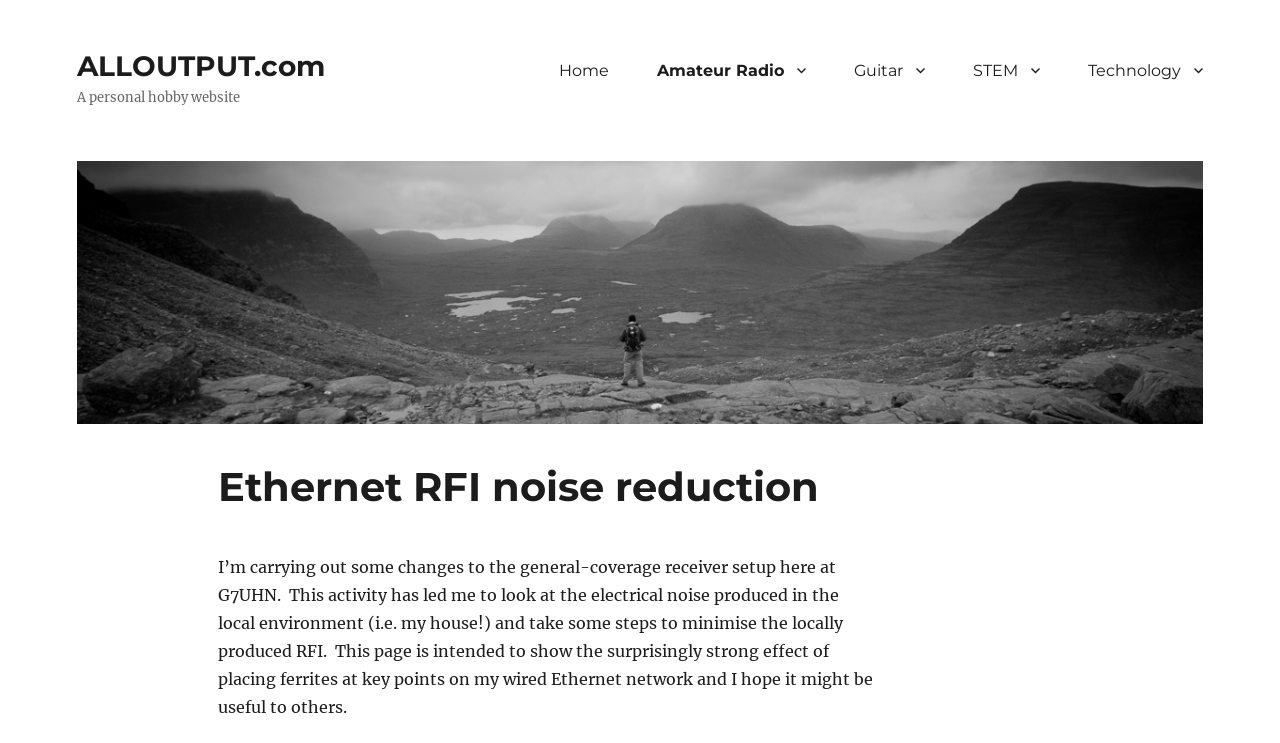Please analyze the image and provide a thorough answer to the question:
What is the author trying to minimize?

The author is carrying out changes to their general-coverage receiver setup and is looking at the electrical noise produced in their local environment. They are taking steps to minimize the locally produced RFI, which is Radio Frequency Interference.